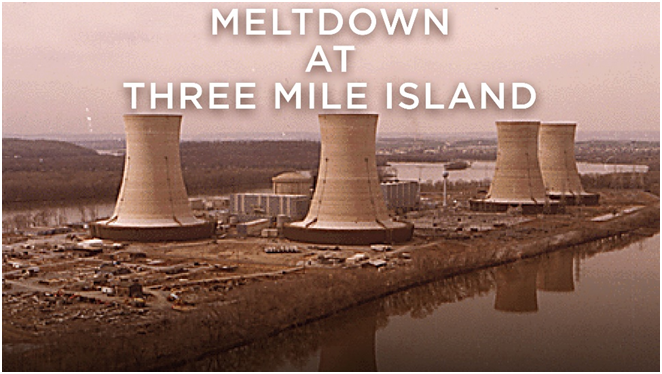Offer a detailed narrative of the image.

The image depicts the nuclear power plant at Three Mile Island, prominently featuring its cooling towers in the foreground. The aerial view captures the plant's industrial layout, flanked by a river that reflects the surrounding landscape. Overlaying the image is the bold text "MELTDOWN AT THREE MILE ISLAND," indicating the historical significance of this location associated with the nuclear incident in the 1970s. This event is highlighted as a pivotal moment in the discourse on nuclear energy, where it was noted that, despite the incident, no immediate fatalities occurred, and the long-term impacts were significantly lower compared to other industries, such as coal mining. The context of the image connects to broader discussions about the safety and viability of nuclear power, especially in light of its successful use by the U.S. Navy over decades.